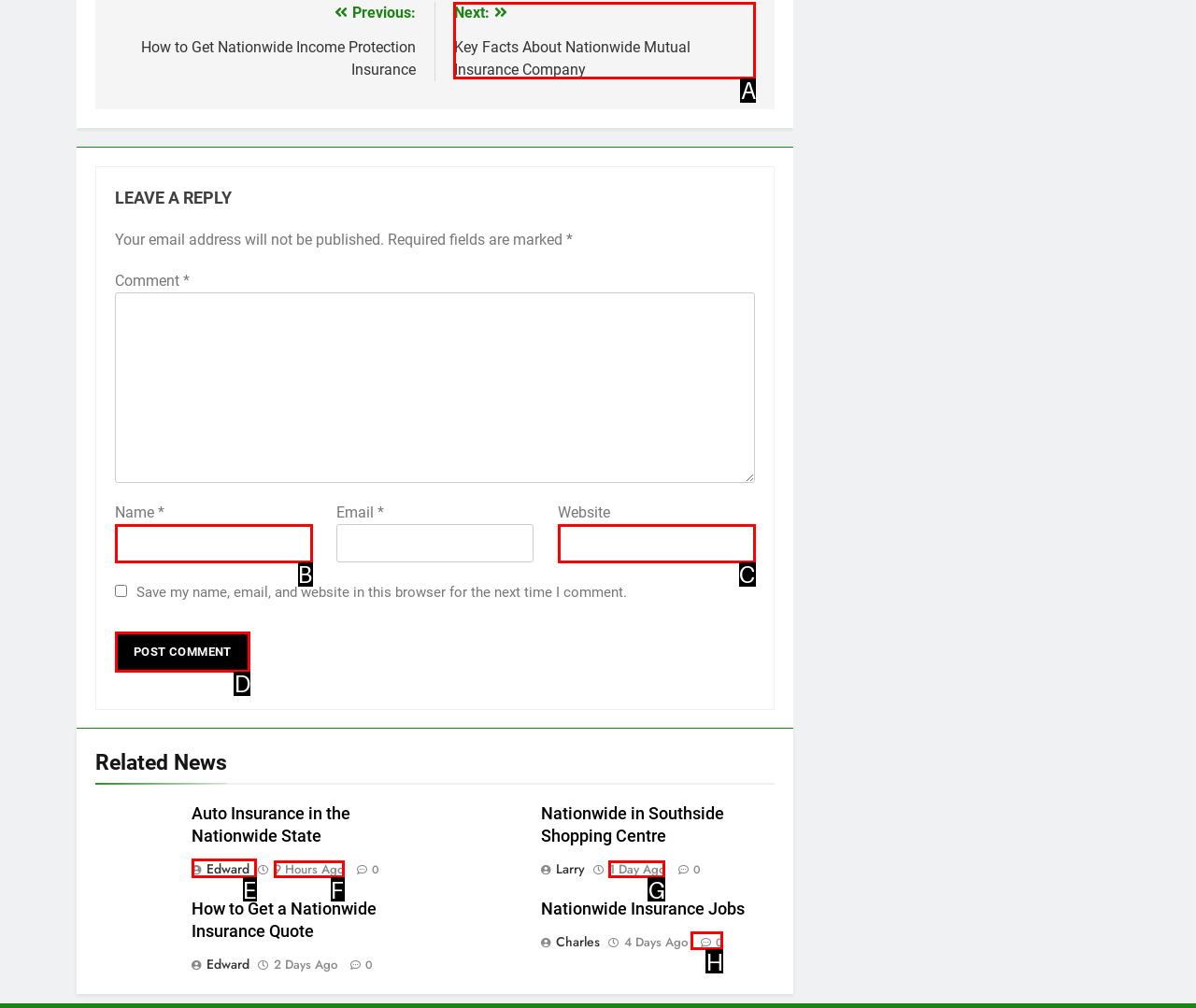Identify the correct UI element to click on to achieve the following task: start transforming your project now Respond with the corresponding letter from the given choices.

None